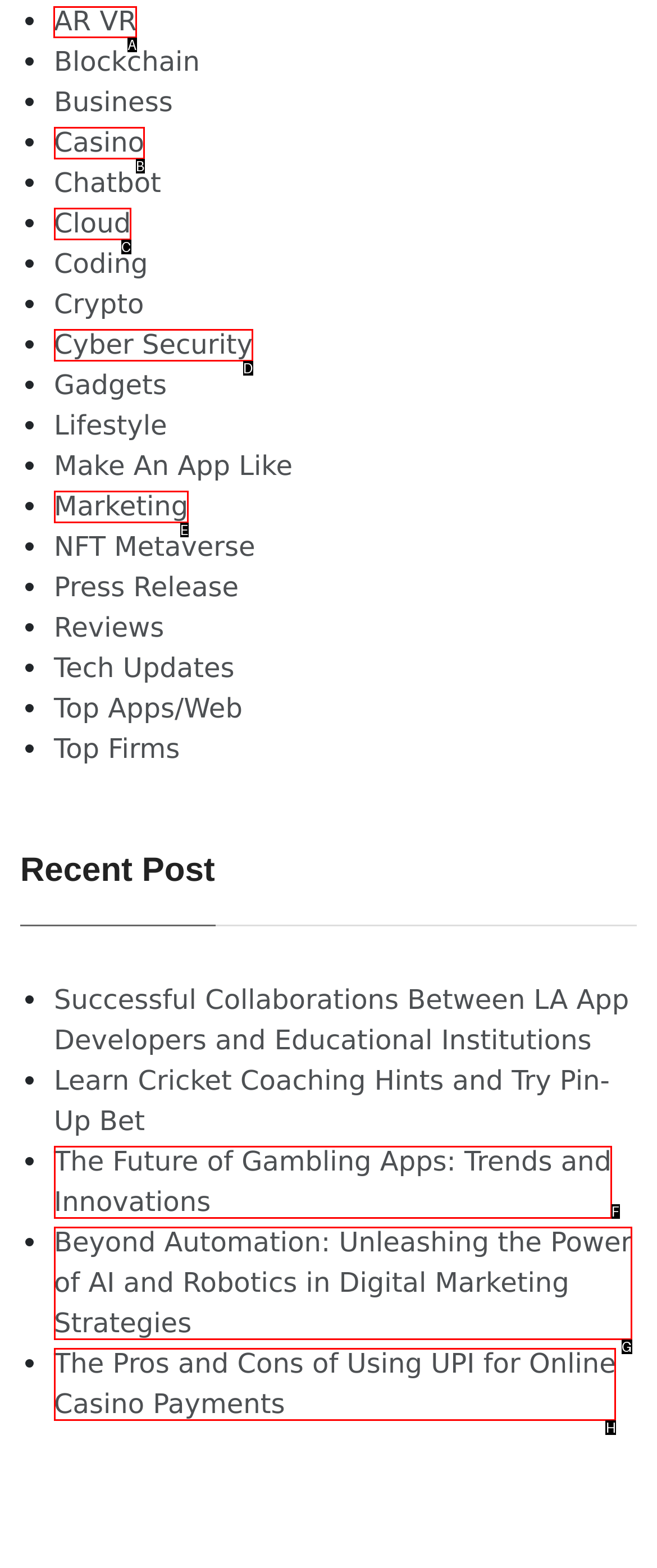Which lettered option should I select to achieve the task: Click on AR VR according to the highlighted elements in the screenshot?

A